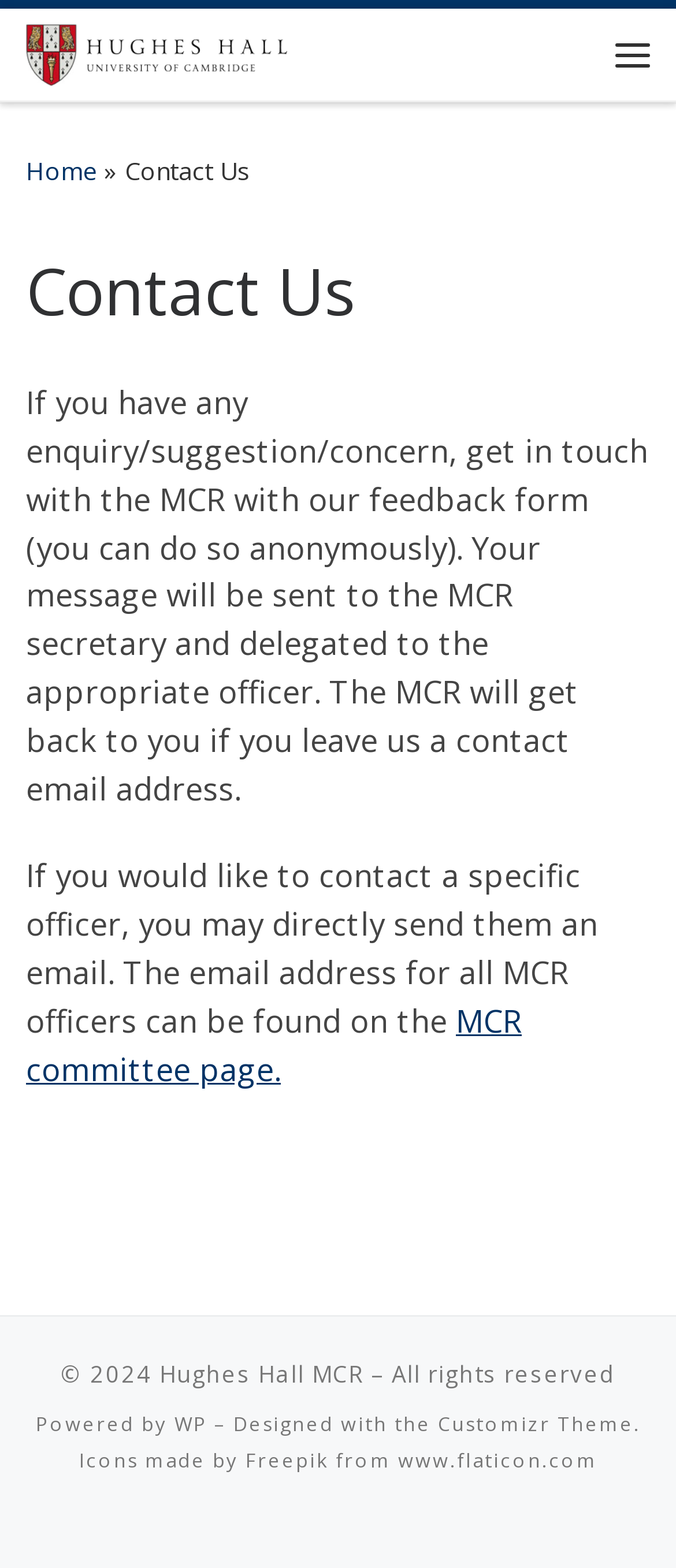Based on what you see in the screenshot, provide a thorough answer to this question: What is the name of the icon designer?

The icons used on this website are credited to Freepik, which is mentioned in the footer section of the webpage.